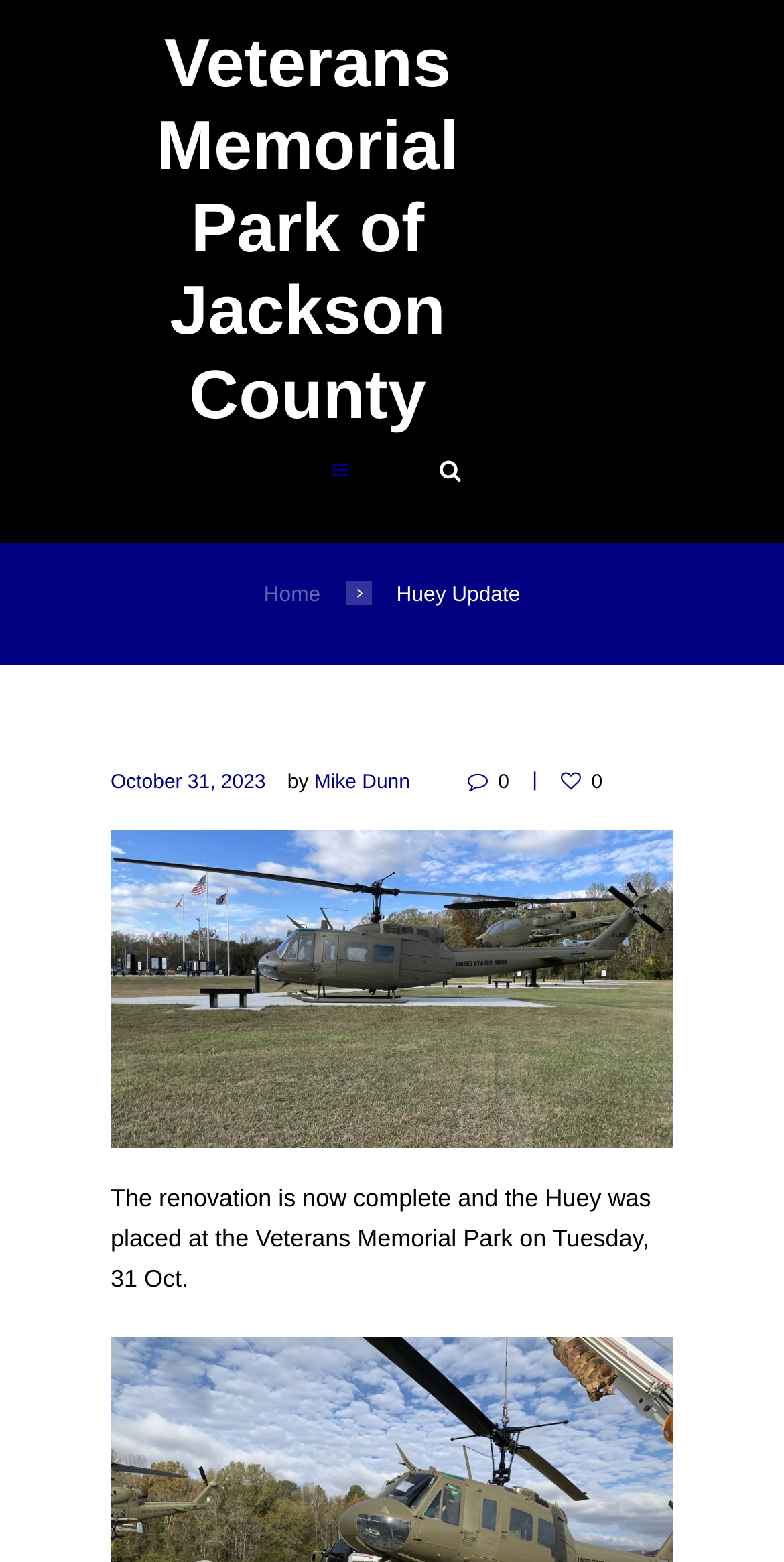What is the date of the Huey update? Using the information from the screenshot, answer with a single word or phrase.

October 31, 2023